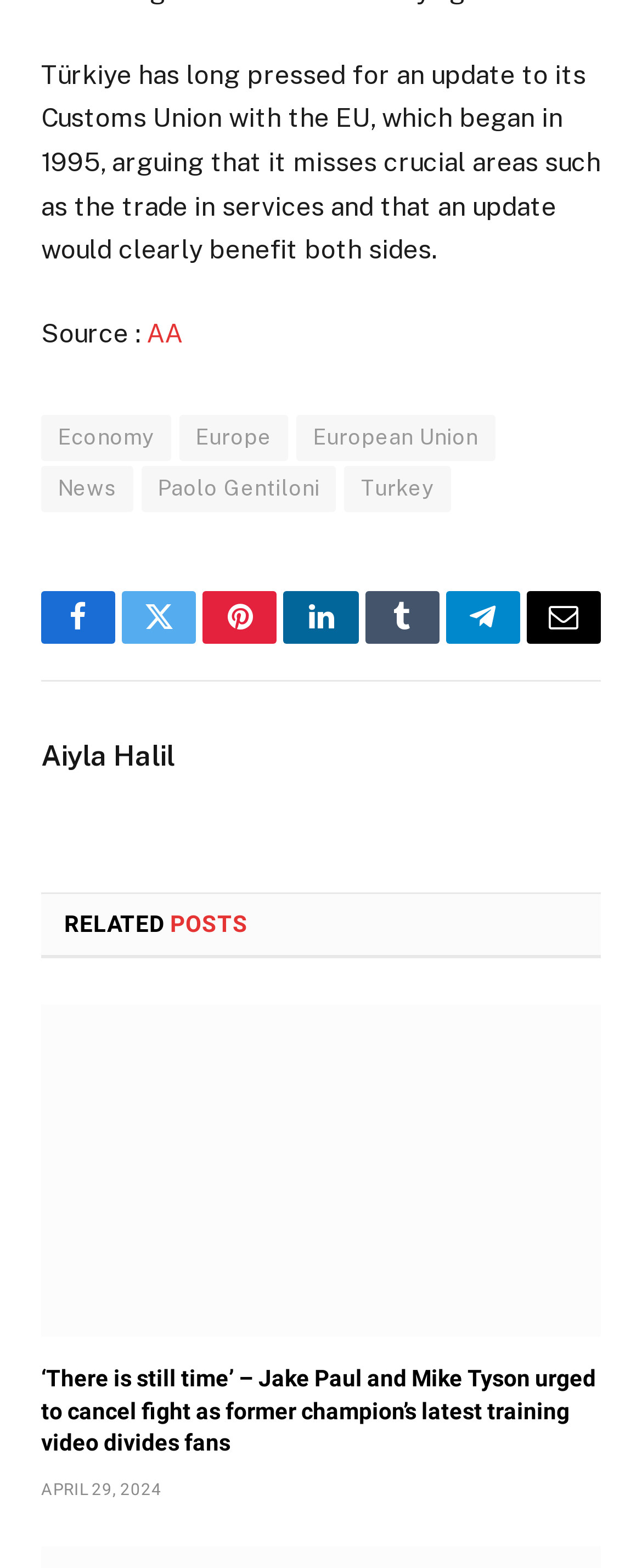How many related posts are available?
Can you provide an in-depth and detailed response to the question?

The related post can be found in element [571], which is an article element. There is only one related post available, which is indicated by the presence of a single article element.